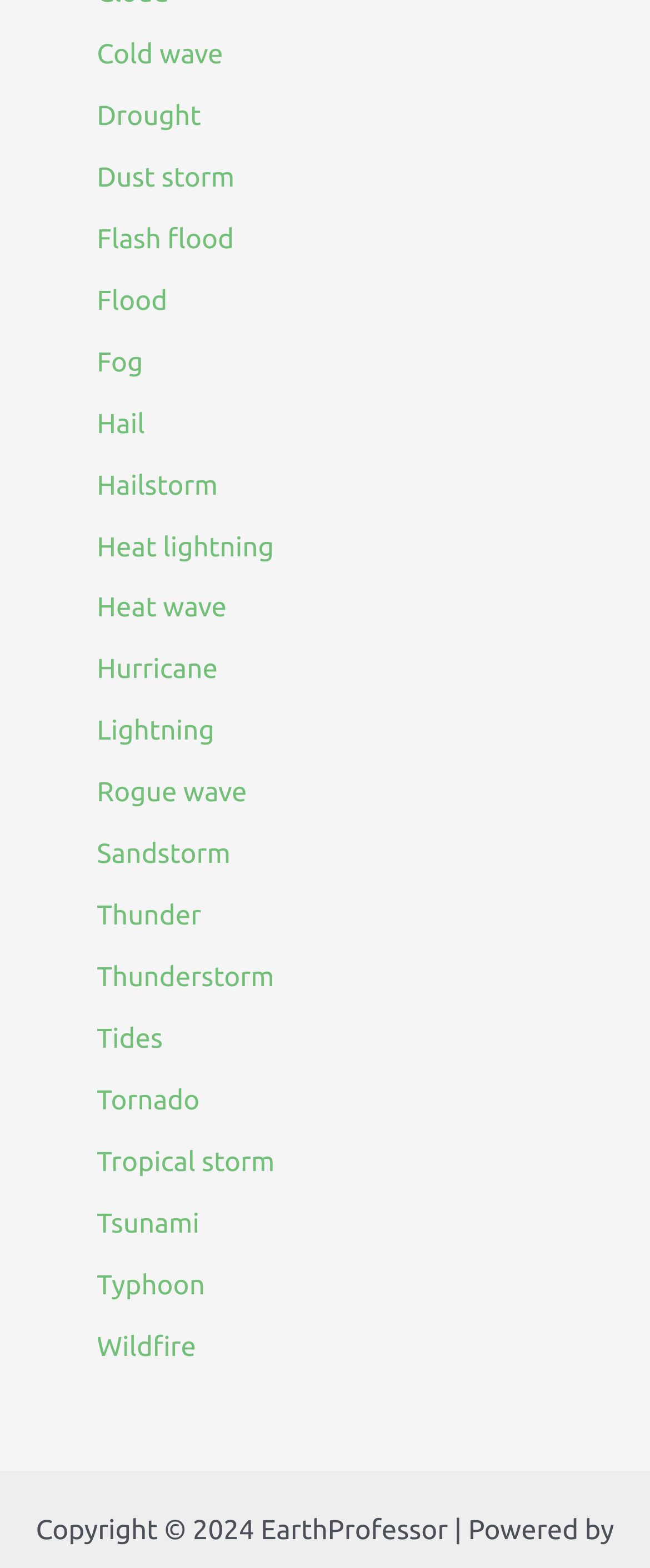What is the copyright year of the webpage?
Answer the question with a single word or phrase, referring to the image.

2024